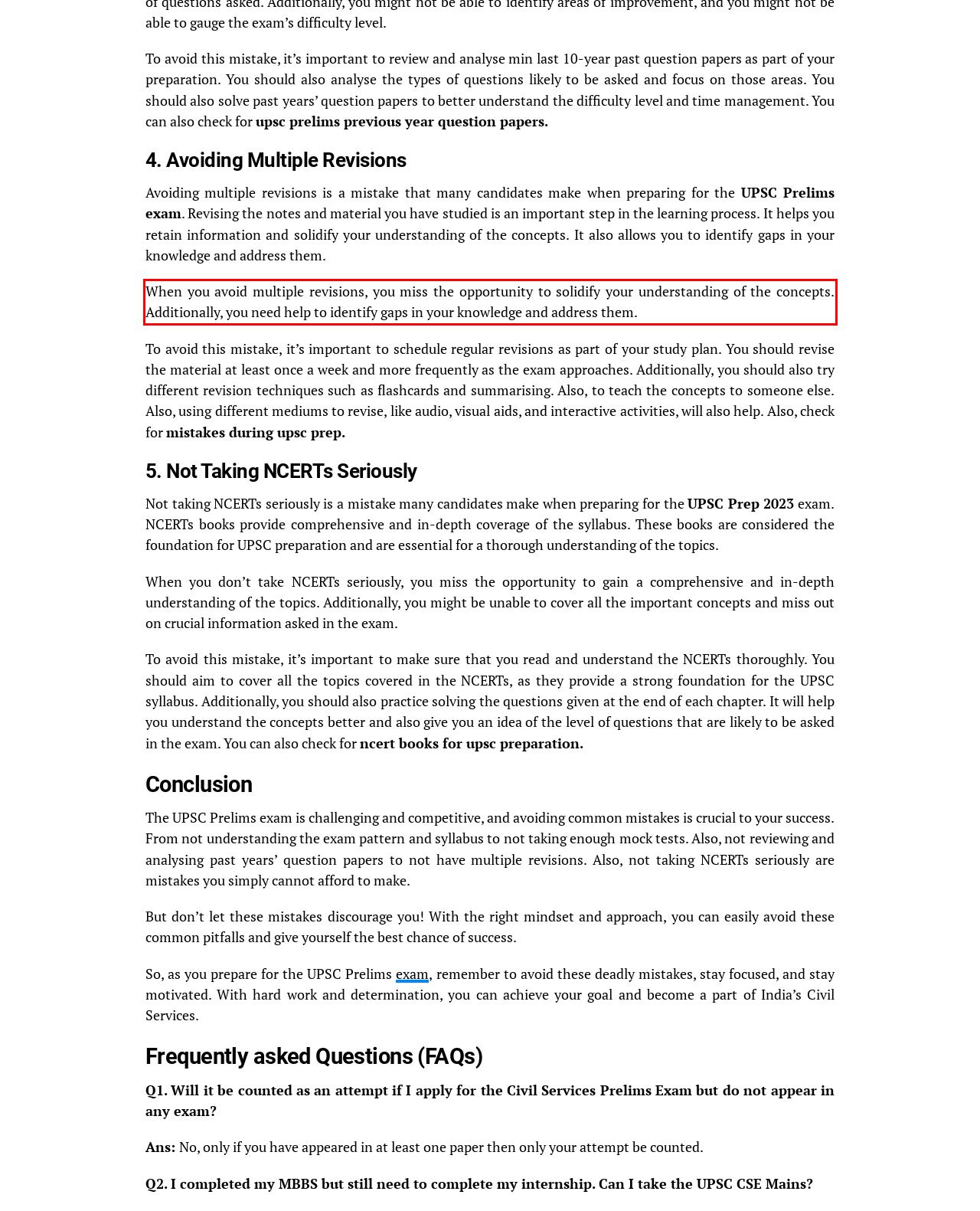Using the provided screenshot of a webpage, recognize the text inside the red rectangle bounding box by performing OCR.

When you avoid multiple revisions, you miss the opportunity to solidify your understanding of the concepts. Additionally, you need help to identify gaps in your knowledge and address them.